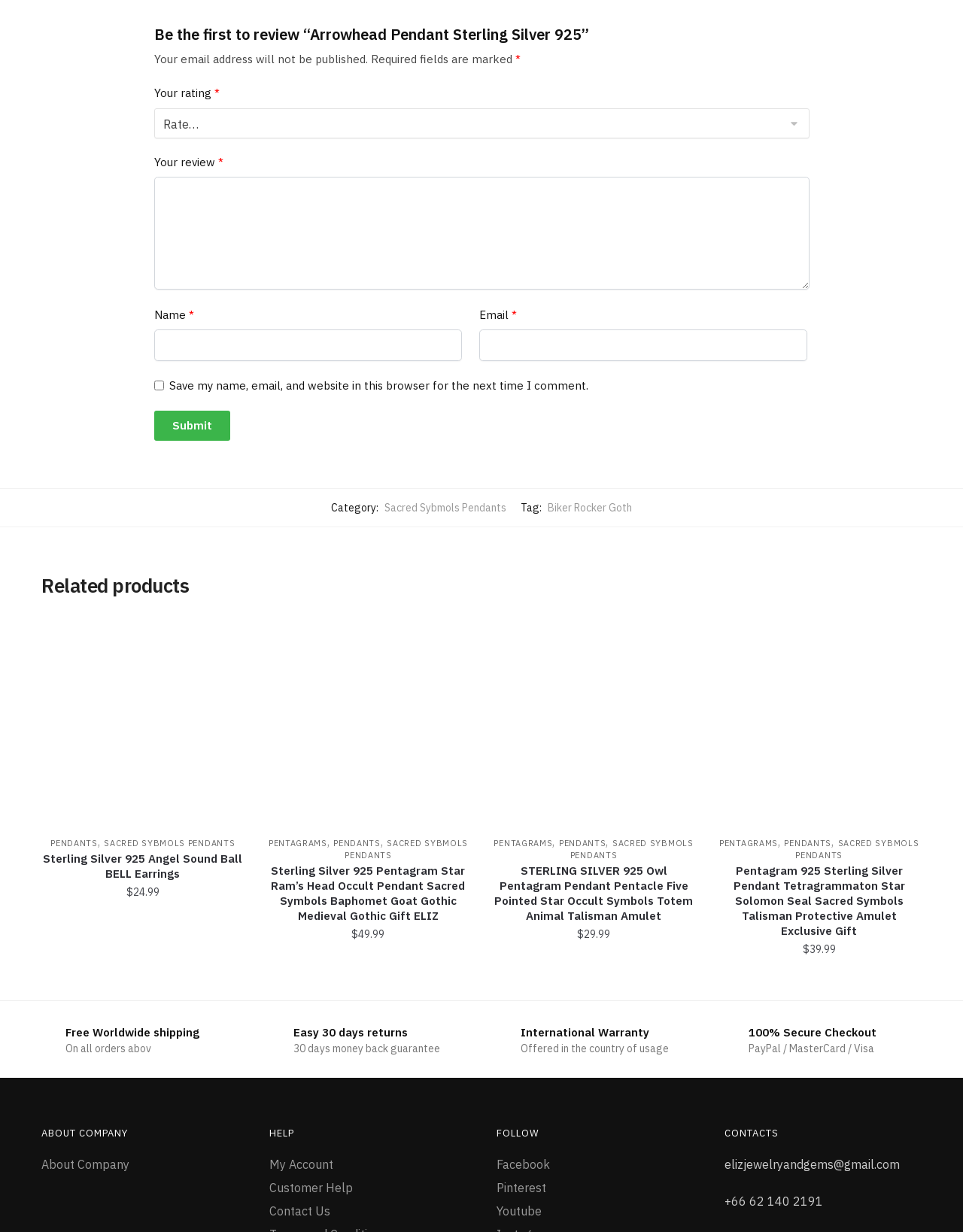Find the bounding box coordinates of the element to click in order to complete the given instruction: "Submit the review."

[0.16, 0.331, 0.239, 0.355]